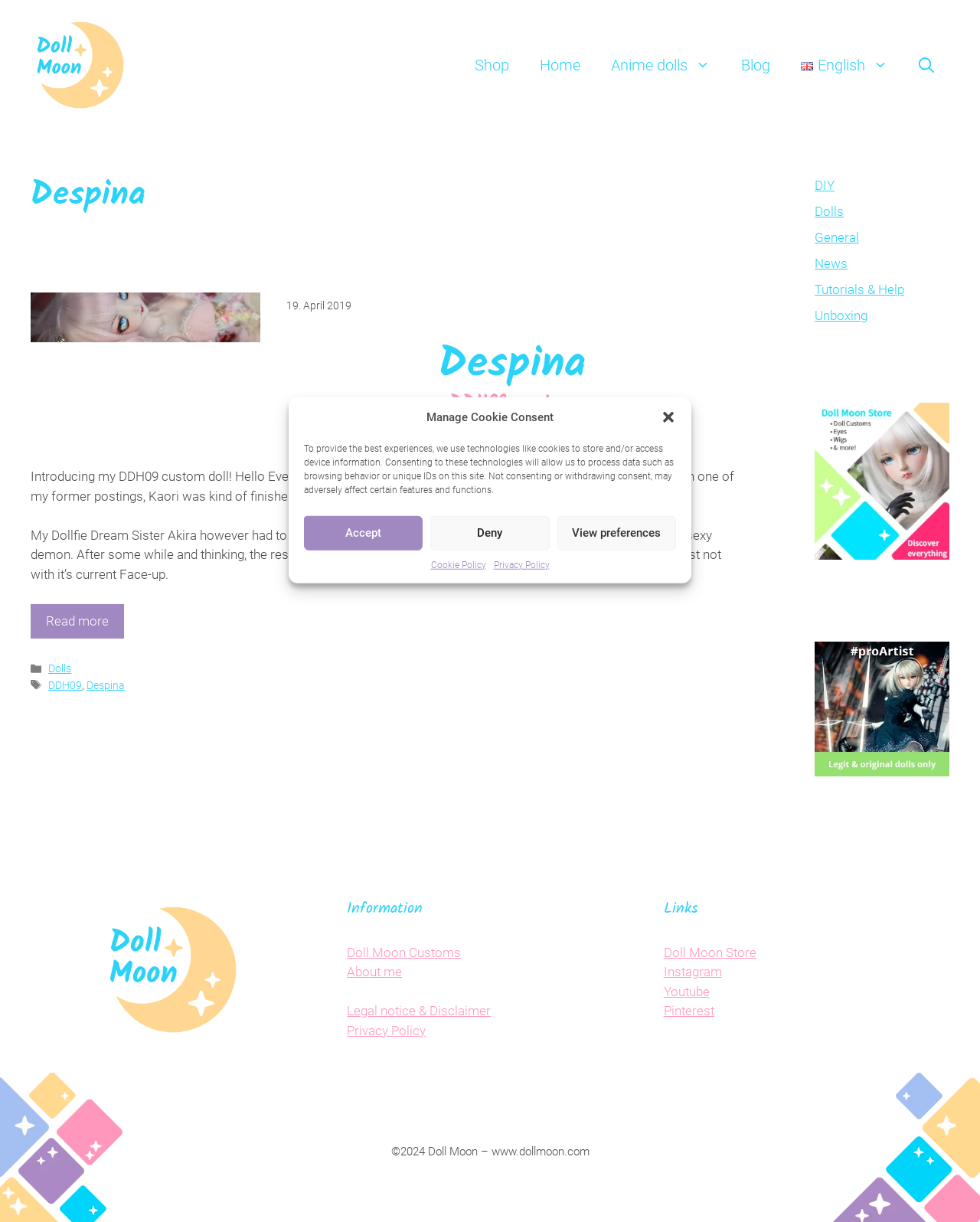Kindly determine the bounding box coordinates of the area that needs to be clicked to fulfill this instruction: "Visit 'Doll Moon Store'".

[0.677, 0.773, 0.772, 0.786]